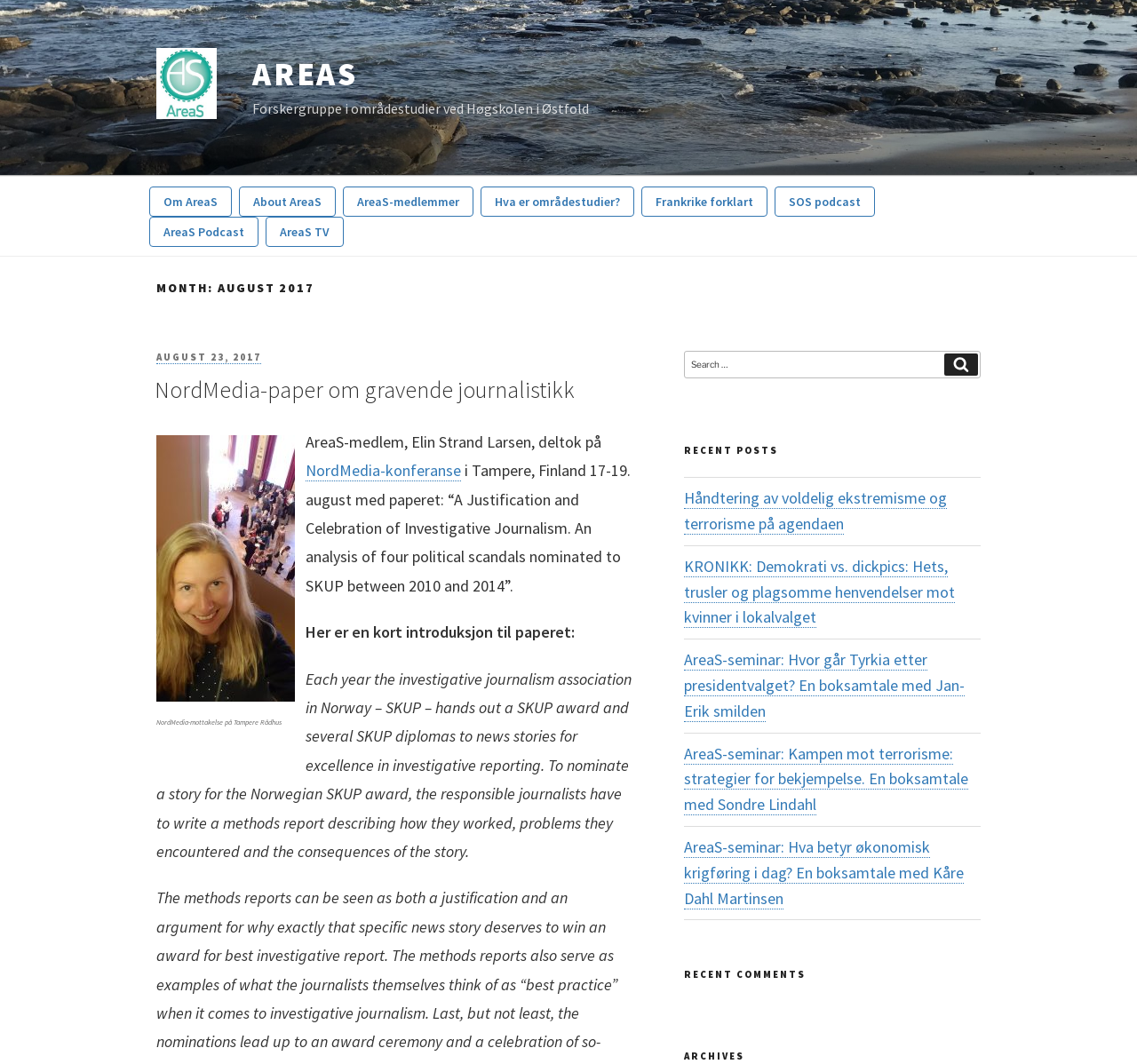Describe in detail what you see on the webpage.

The webpage is about AreaS, a research group in regional studies at the University of South-Eastern Norway. At the top, there is a logo and a link to the group's main page, accompanied by a brief description of the group. Below this, there is a navigation menu with links to various sections, including "Om AreaS" (About AreaS), "AreaS-medlemmer" (AreaS members), and "Hva er områdestudier?" (What are regional studies?).

The main content of the page is a blog post titled "NordMedia-paper om gravende journalistikk" (NordMedia paper on investigative journalism). The post includes a figure with a caption describing a conference in Tampere, Finland, where a paper on investigative journalism was presented. The text describes the paper's content, which analyzes four political scandals nominated for the SKUP award in Norway between 2010 and 2014.

To the right of the blog post, there is a search bar with a button to search for specific content on the site. Below this, there are headings for "RECENT POSTS" and "RECENT COMMENTS", followed by links to recent blog posts and comments.

At the bottom of the page, there is a section titled "ARCHIVES", which likely provides access to older blog posts and content. Throughout the page, there are various links to other sections and pages on the site, including podcasts, TV shows, and more.